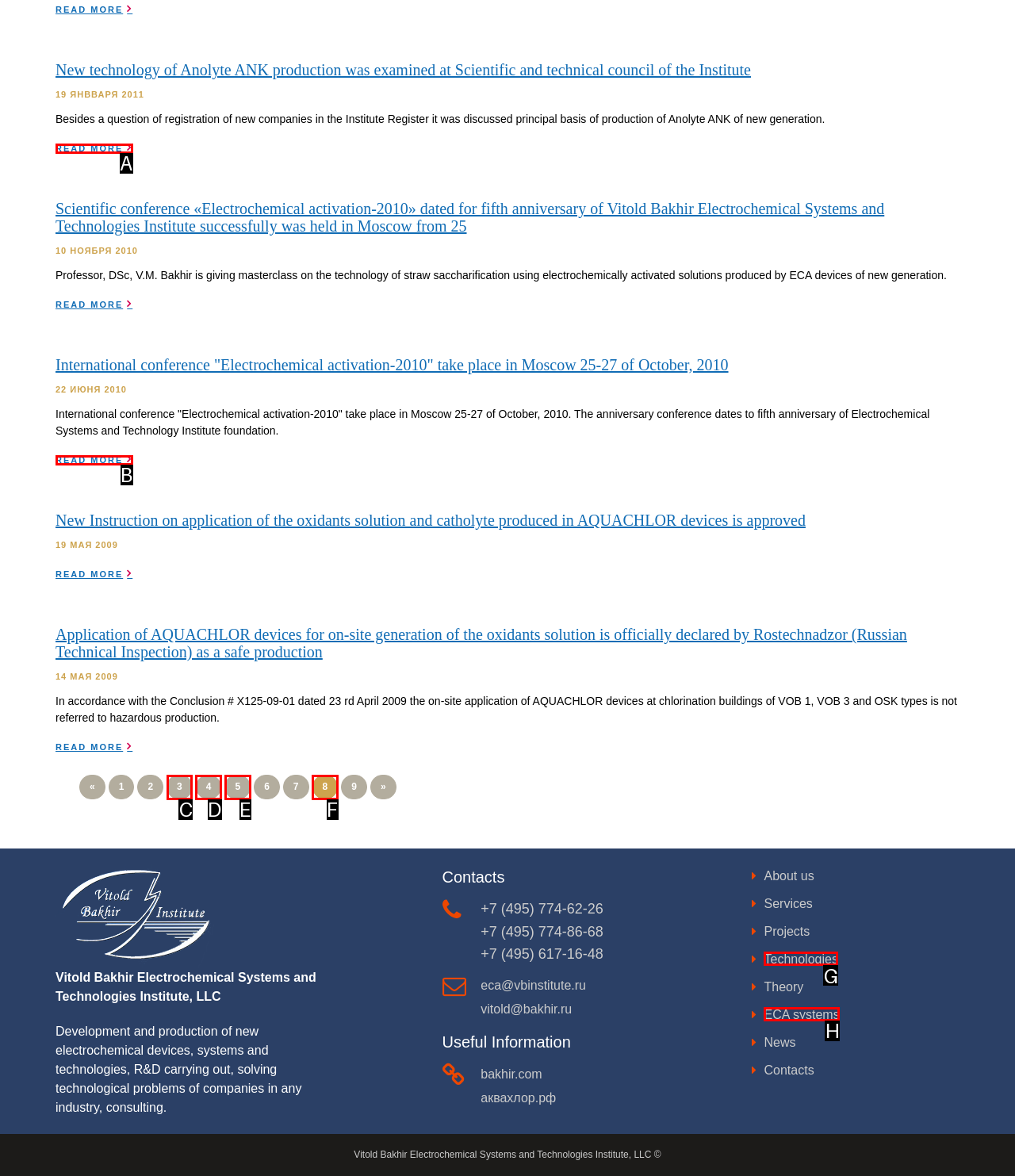Select the correct UI element to click for this task: Learn more about ECA systems.
Answer using the letter from the provided options.

H